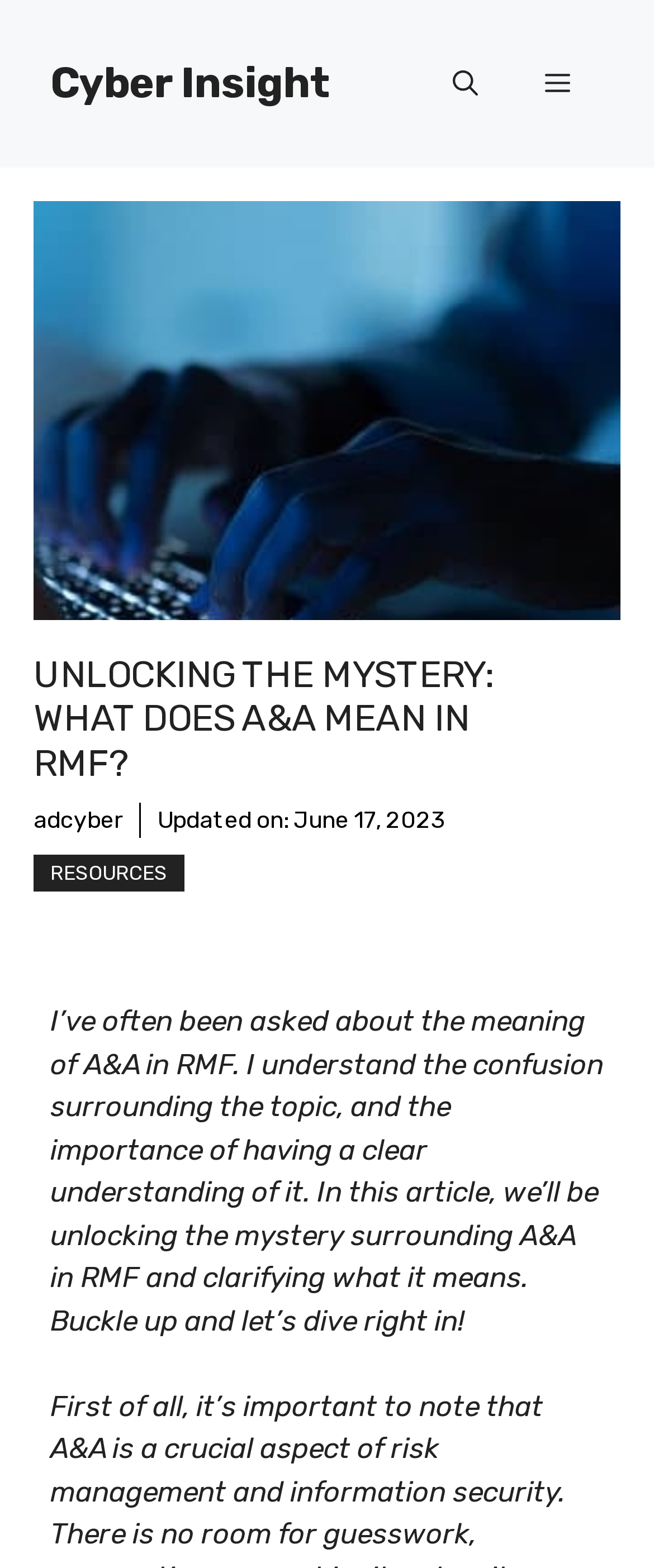Describe in detail what you see on the webpage.

The webpage is titled "Unlocking the Mystery: What Does A&A Mean in RMF?" and appears to be an article from the website "Cyber Insight". At the top of the page, there is a banner with a link to the website's homepage, accompanied by a navigation menu that includes a search button and a menu button. 

Below the banner, there is a large heading that repeats the title of the article. To the right of the heading, there are two links: one to "adcyber" and another to "RESOURCES". 

Underneath the heading, there is a figure that takes up most of the width of the page, containing a brief introduction to the article. The text explains that the author has been asked about the meaning of A&A in RMF, and that the article will clarify its meaning. 

At the top-right corner of the figure, there is a timestamp indicating that the article was updated on June 17, 2023.